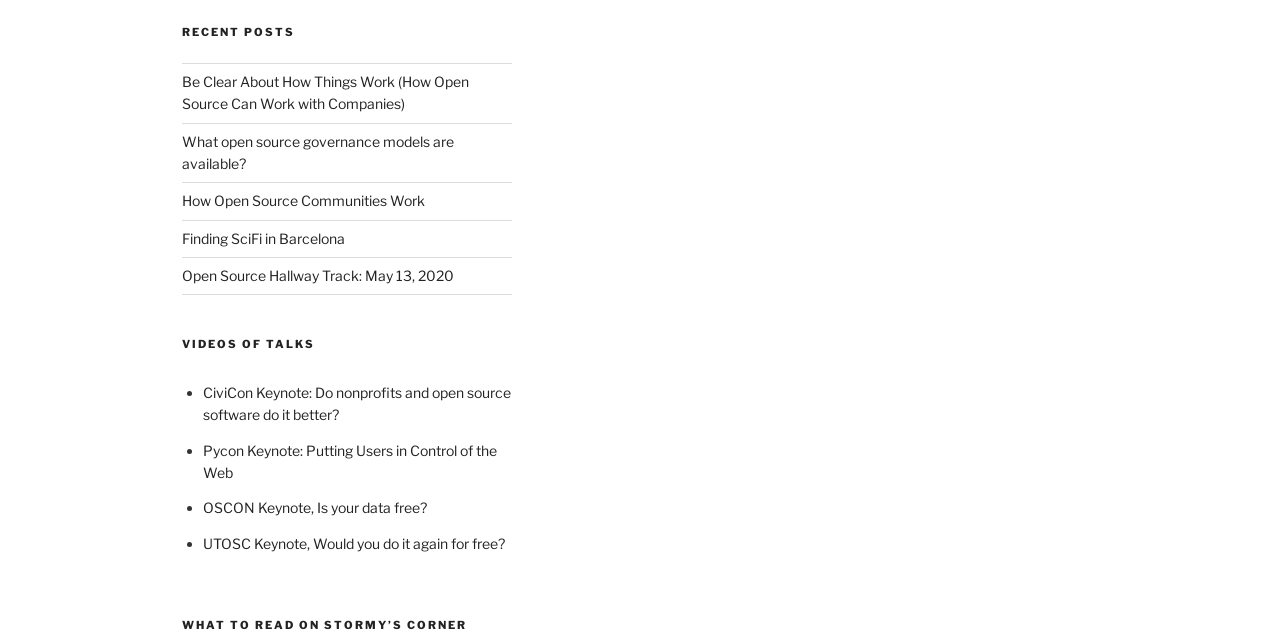How many video talks are listed on the webpage?
Look at the screenshot and respond with a single word or phrase.

4